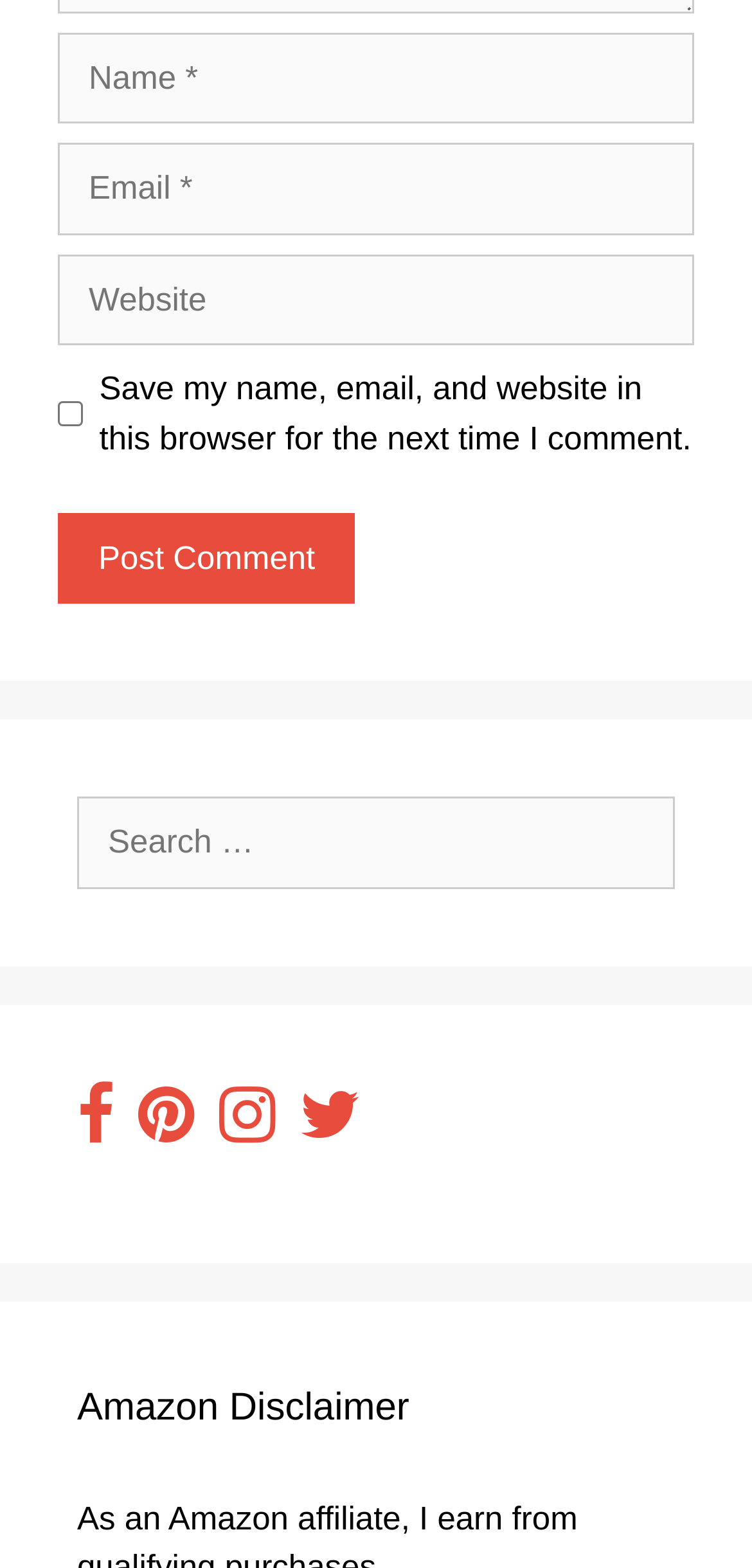Provide a one-word or short-phrase answer to the question:
How many textboxes are there?

3